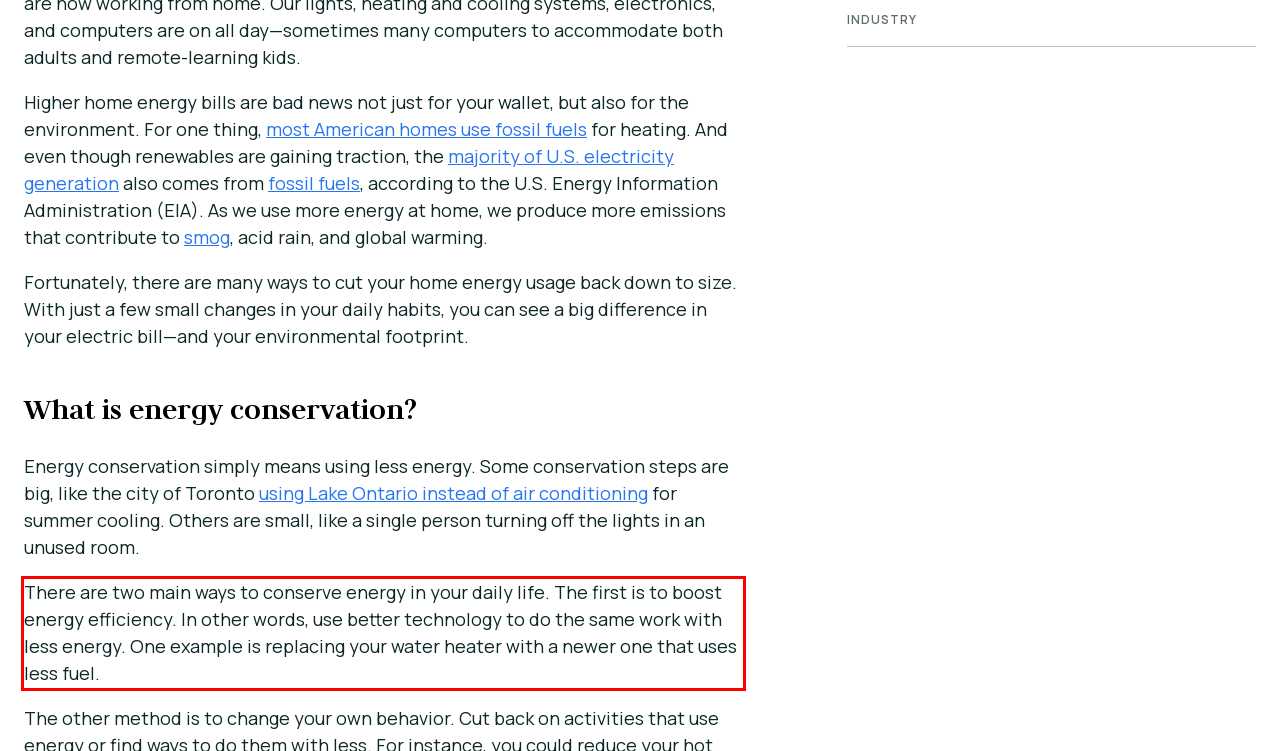With the provided screenshot of a webpage, locate the red bounding box and perform OCR to extract the text content inside it.

There are two main ways to conserve energy in your daily life. The first is to boost energy efficiency. In other words, use better technology to do the same work with less energy. One example is replacing your water heater with a newer one that uses less fuel.